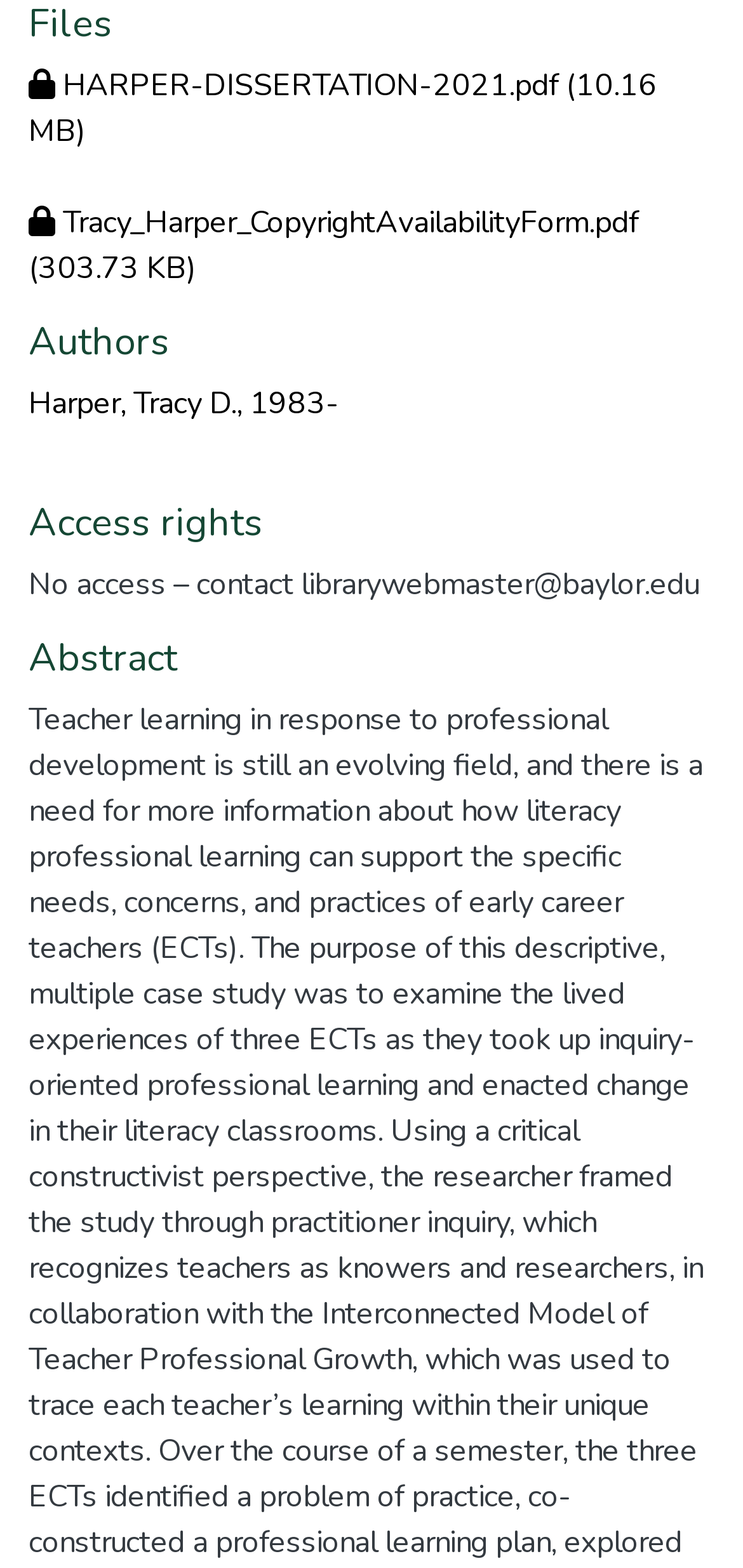Utilize the details in the image to thoroughly answer the following question: How many sections are there on this webpage?

I counted the number of headings on the webpage, and there are four of them: 'Files', 'Authors', 'Access rights', and 'Abstract'.